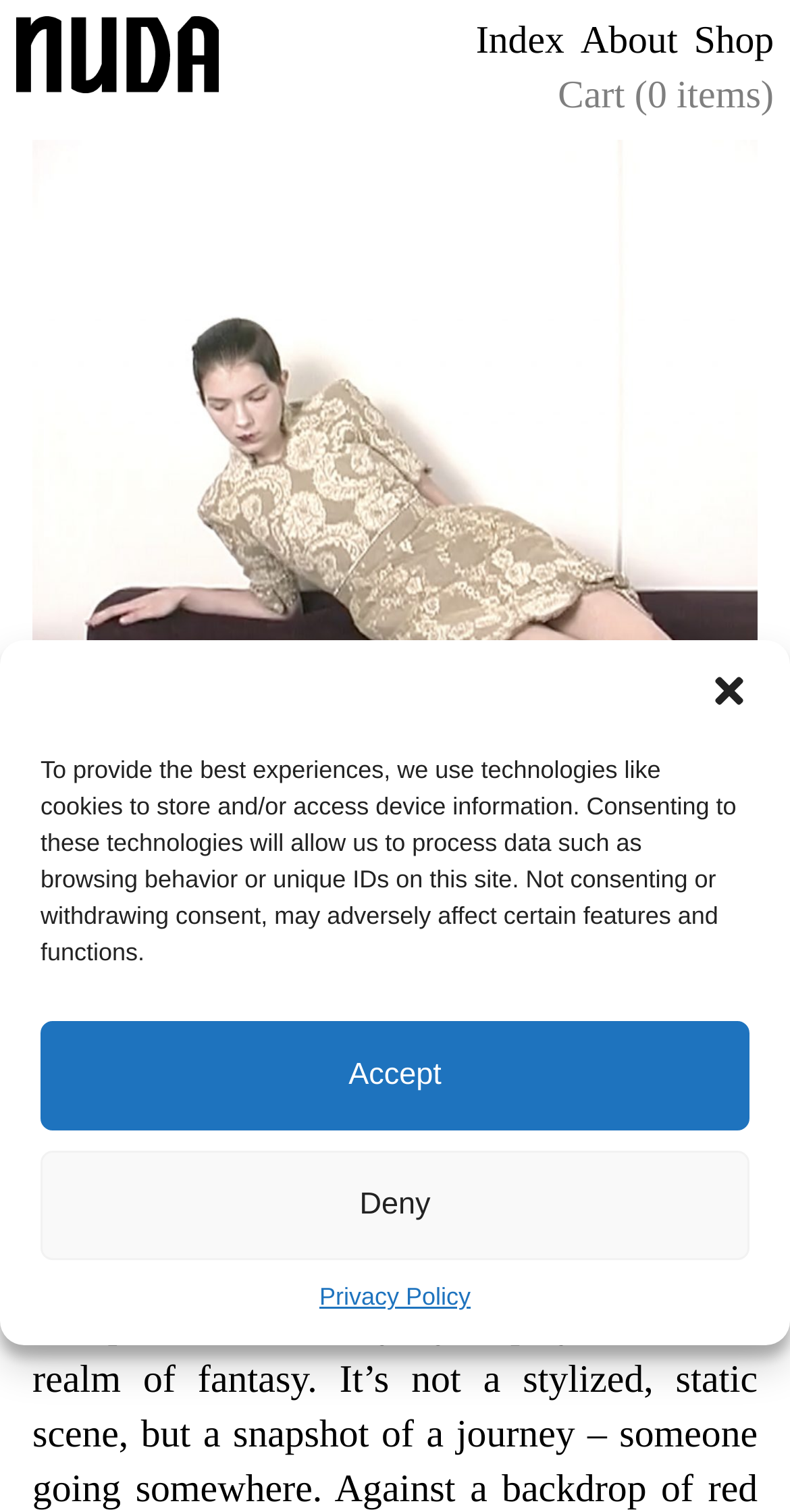Identify the bounding box coordinates necessary to click and complete the given instruction: "view Index".

[0.602, 0.011, 0.714, 0.047]